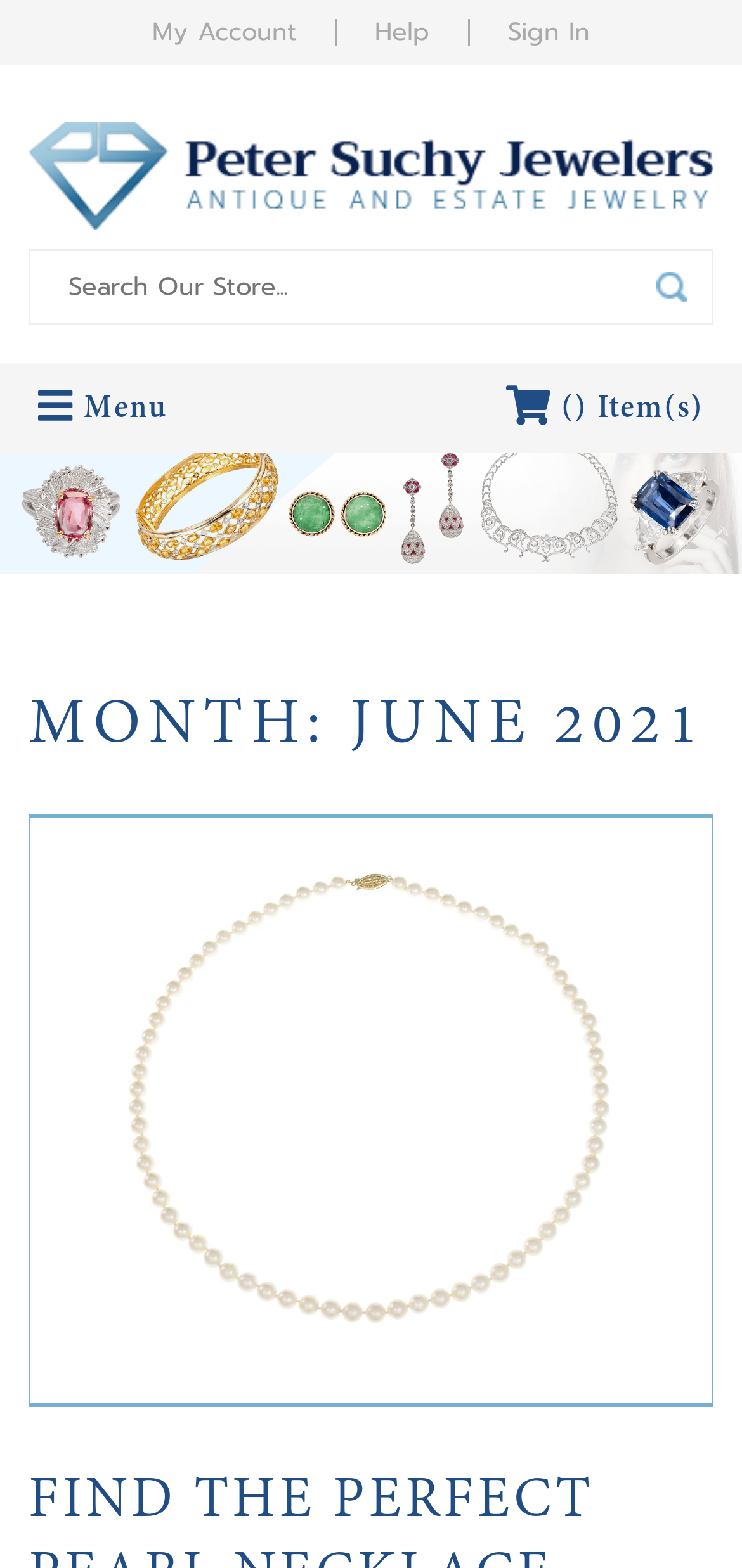Identify the bounding box coordinates for the UI element mentioned here: "value="Search"". Provide the coordinates as four float values between 0 and 1, i.e., [left, top, right, bottom].

[0.849, 0.16, 0.959, 0.206]